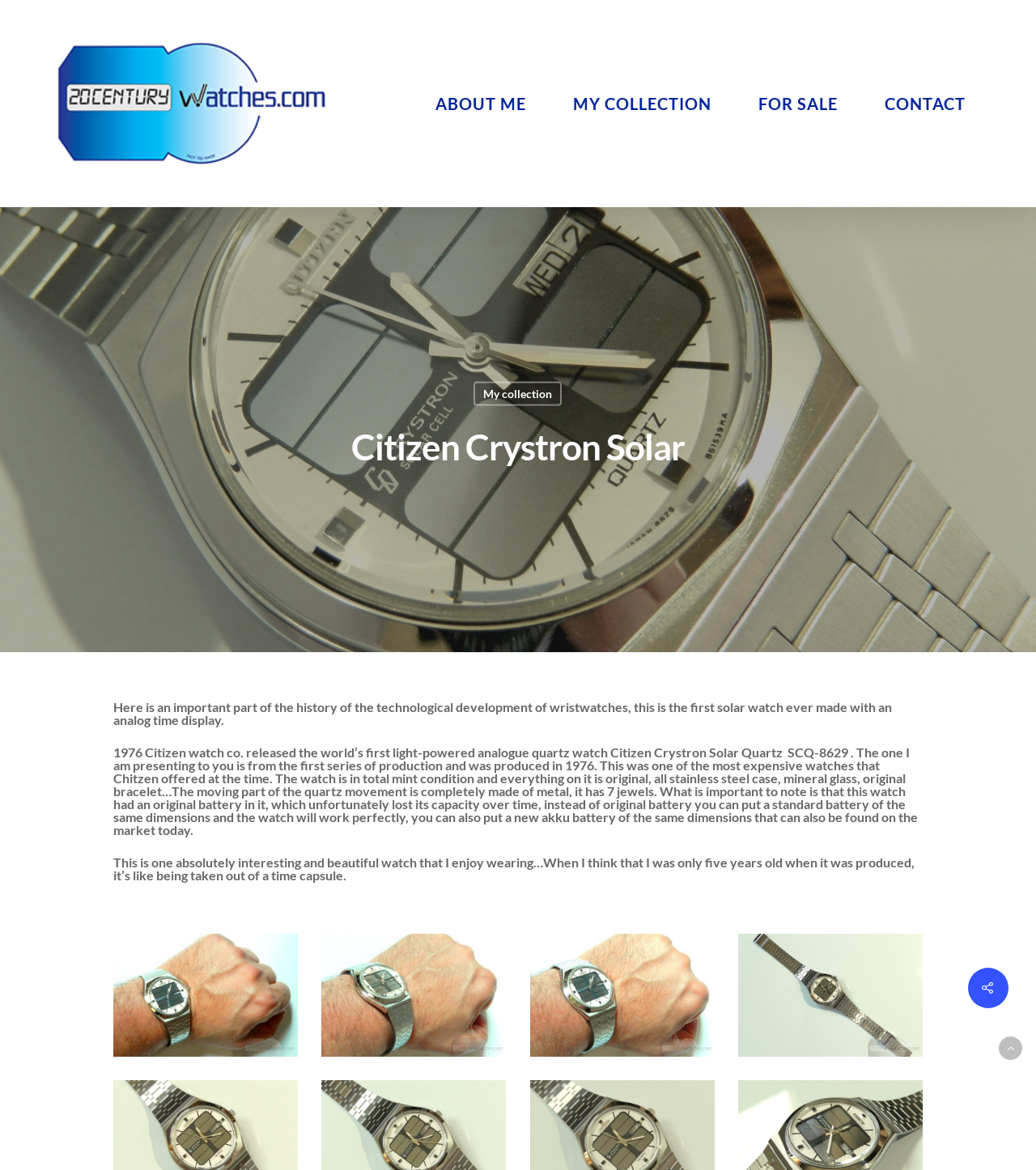Give a one-word or short phrase answer to this question: 
What is the name of the watch?

Citizen Crystron Solar